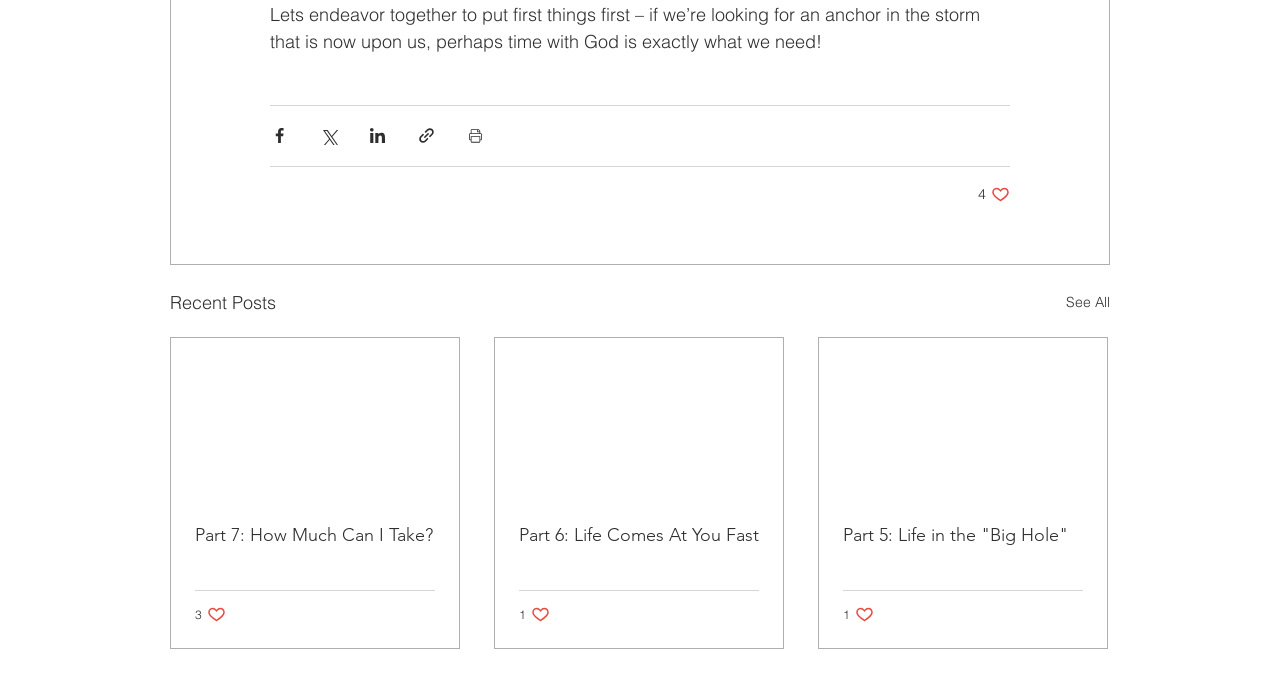What is the purpose of the 'Print Post' button?
From the image, respond using a single word or phrase.

To print the post